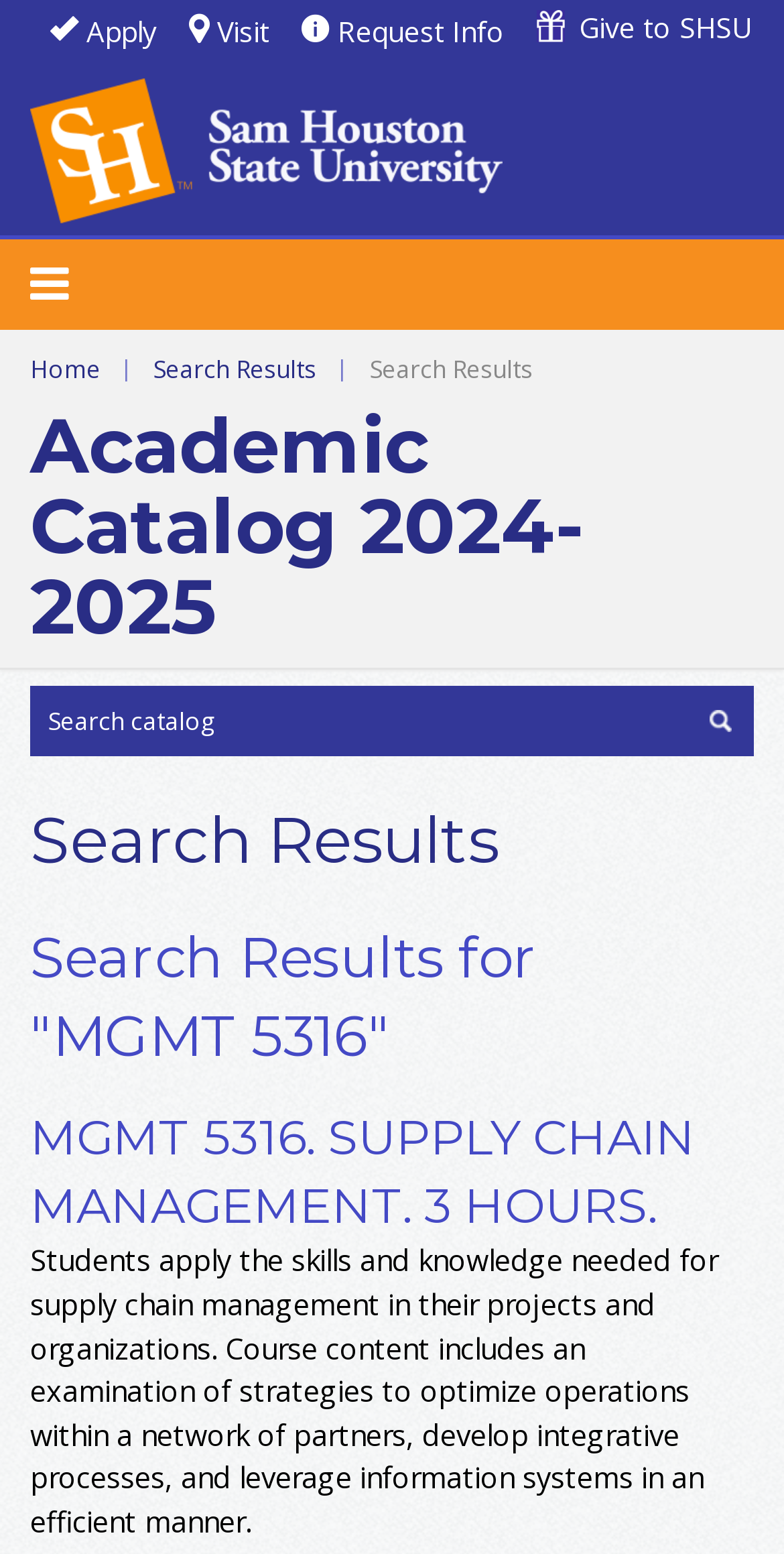Respond to the question below with a single word or phrase: What is the search query?

MGMT 5316